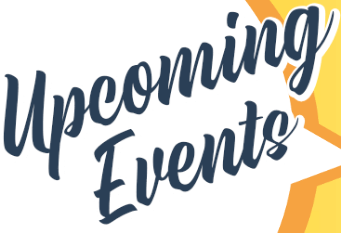Use the information in the screenshot to answer the question comprehensively: What feeling does the design evoke?

The design evokes a feeling of warmth and inclusivity, making the viewer feel welcome and encouraged to participate in the events, which is achieved through the use of a bright background, a stylish script, and a graphic design element that adds a sense of excitement.